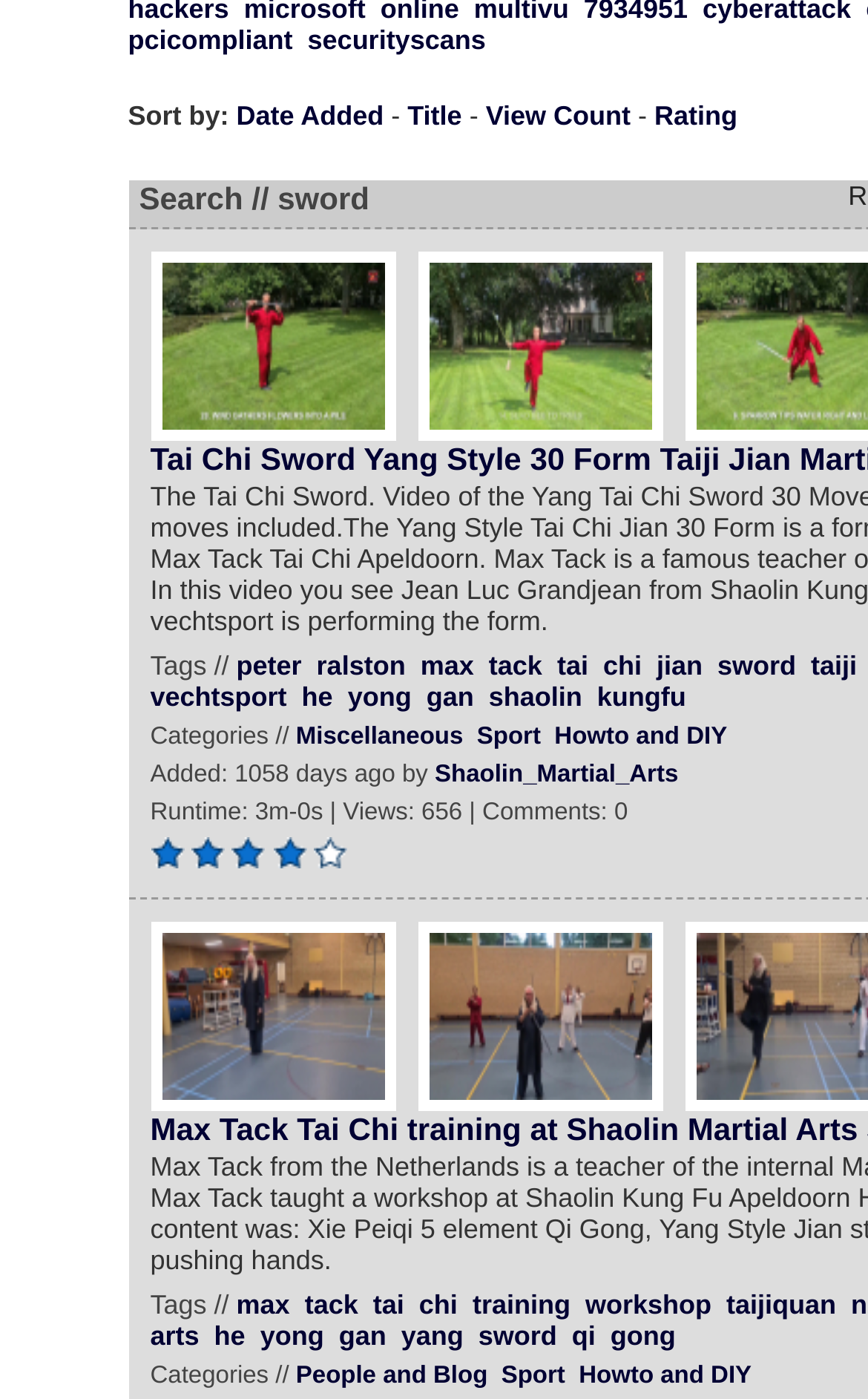Based on the element description Howto and DIY, identify the bounding box coordinates for the UI element. The coordinates should be in the format (top-left x, top-left y, bottom-right x, bottom-right y) and within the 0 to 1 range.

[0.667, 0.974, 0.866, 0.993]